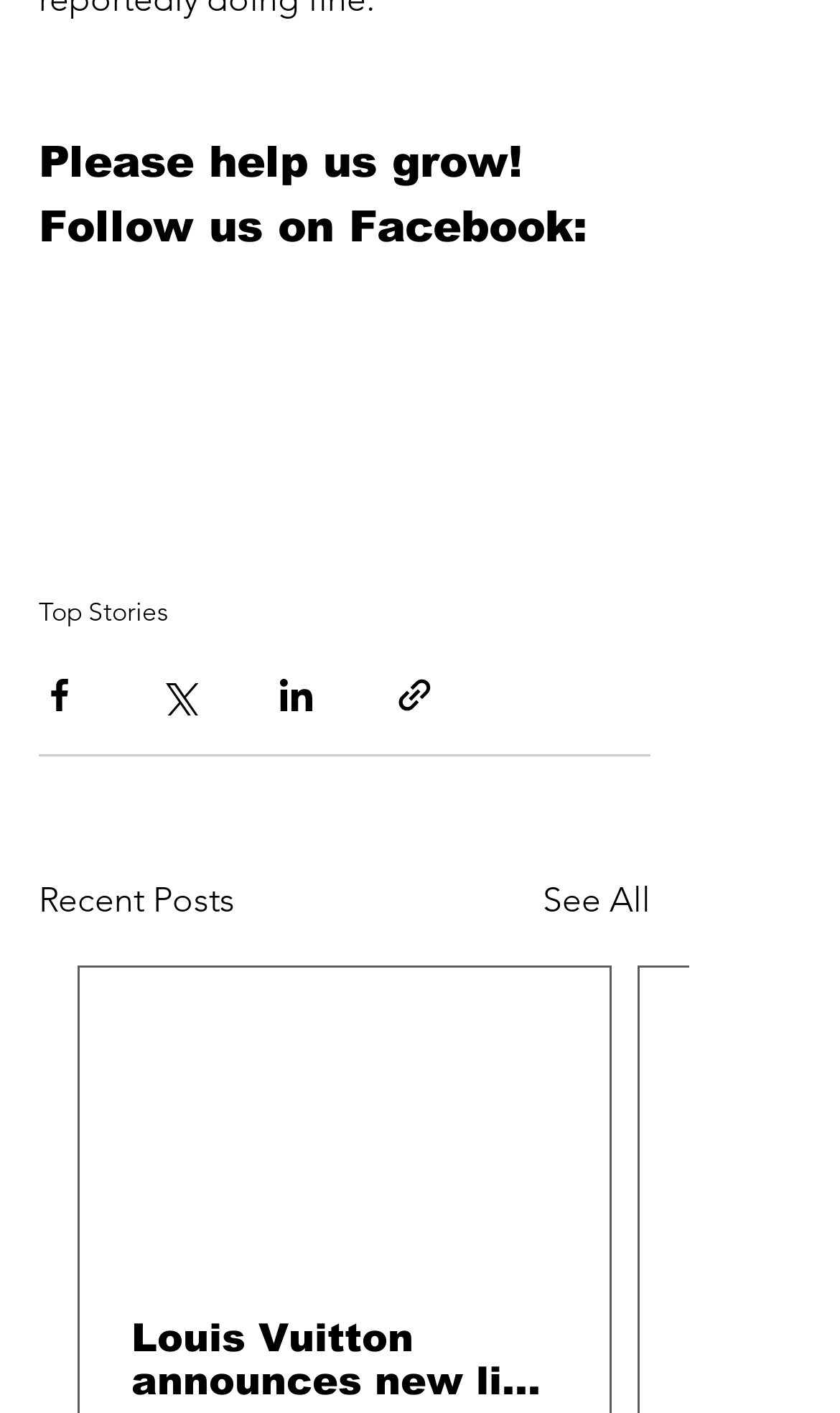Please provide a brief answer to the following inquiry using a single word or phrase:
How many links are there in the 'Top Stories' section?

1